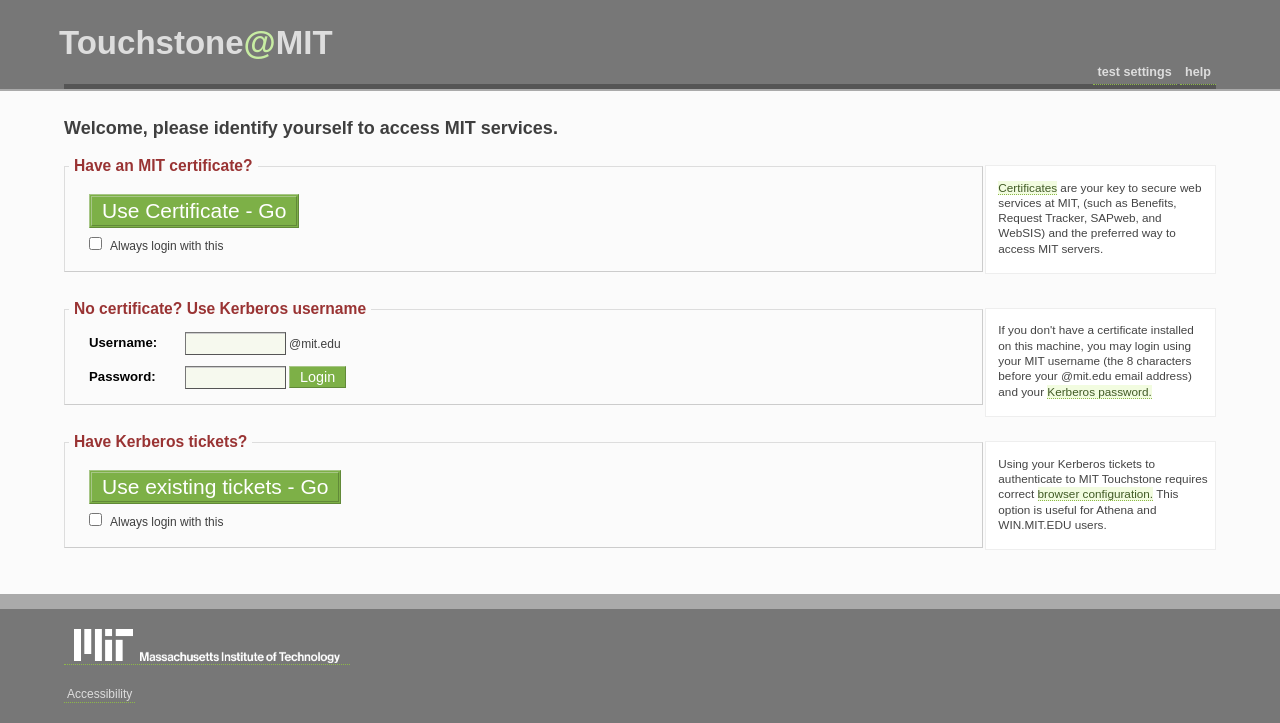Locate the bounding box of the UI element defined by this description: "parent_node: Password: name="Submit" value="Login"". The coordinates should be given as four float numbers between 0 and 1, formatted as [left, top, right, bottom].

[0.226, 0.507, 0.271, 0.537]